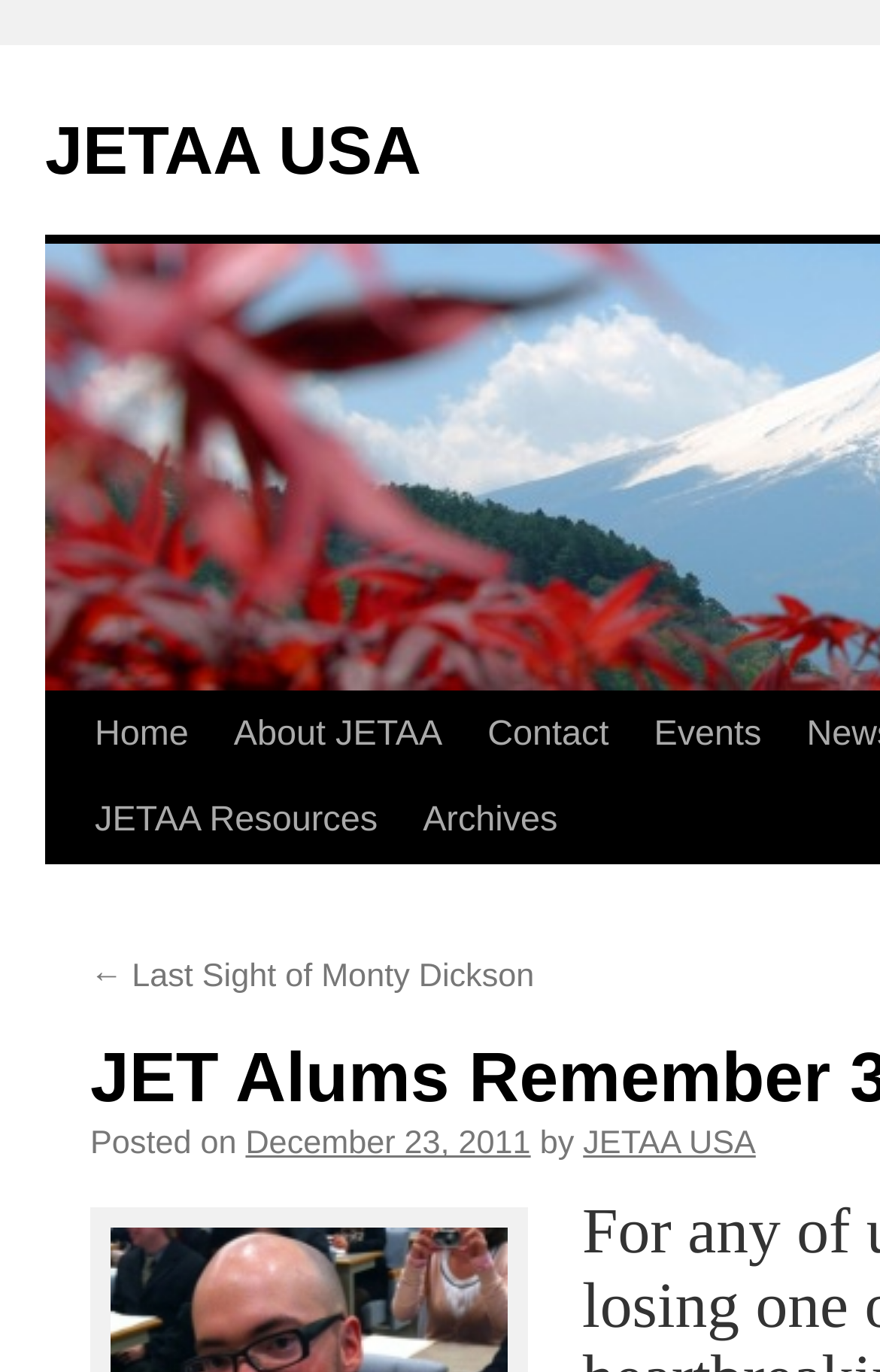With reference to the screenshot, provide a detailed response to the question below:
How many main menu items are there?

By counting the link elements at the top of the webpage, I found that there are five main menu items: 'Home', 'About JETAA', 'Contact', 'Events', and 'JETAA Resources'.